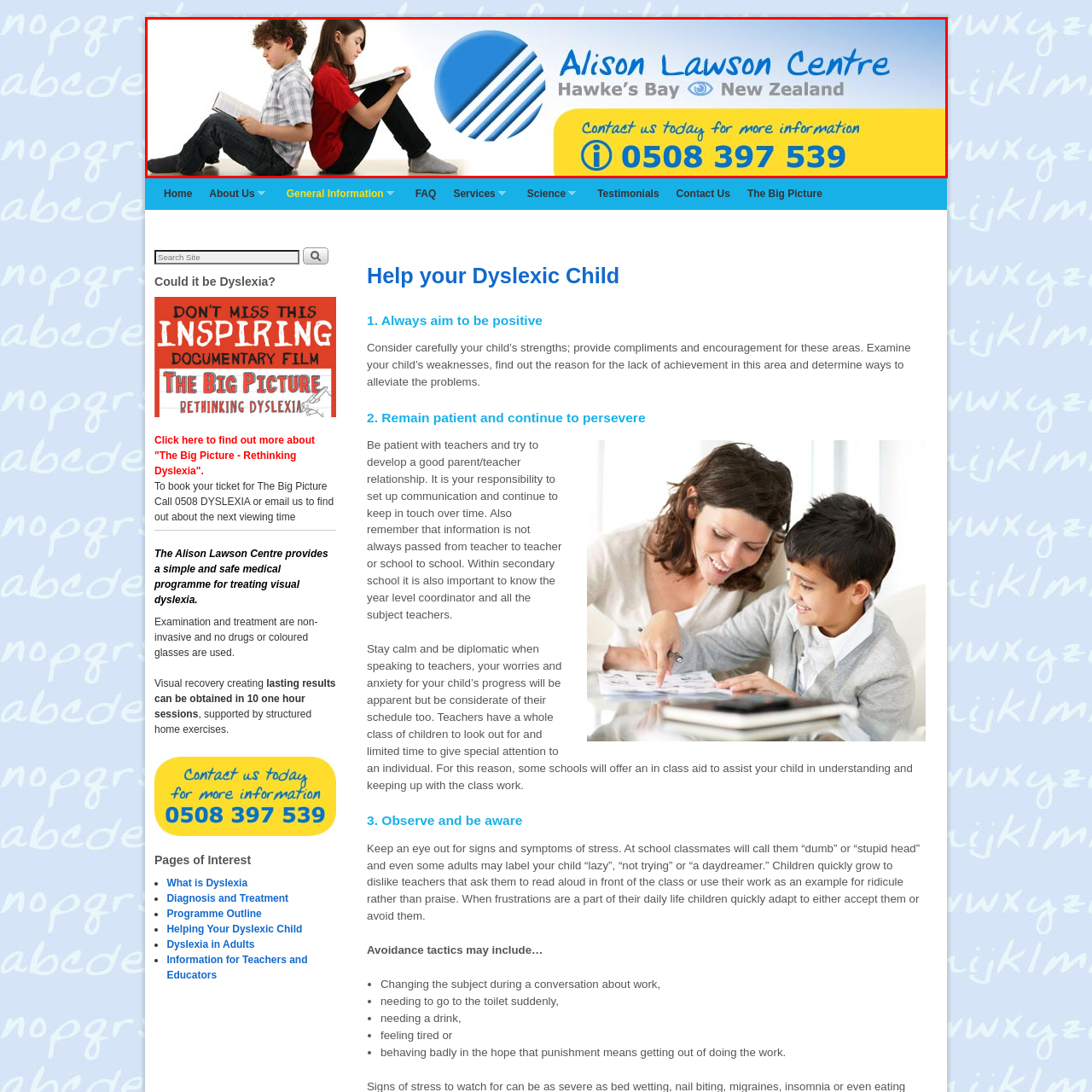What is the focus of the Alison Lawson Centre?
Pay attention to the image part enclosed by the red bounding box and answer the question using a single word or a short phrase.

Literacy and support for children with dyslexia